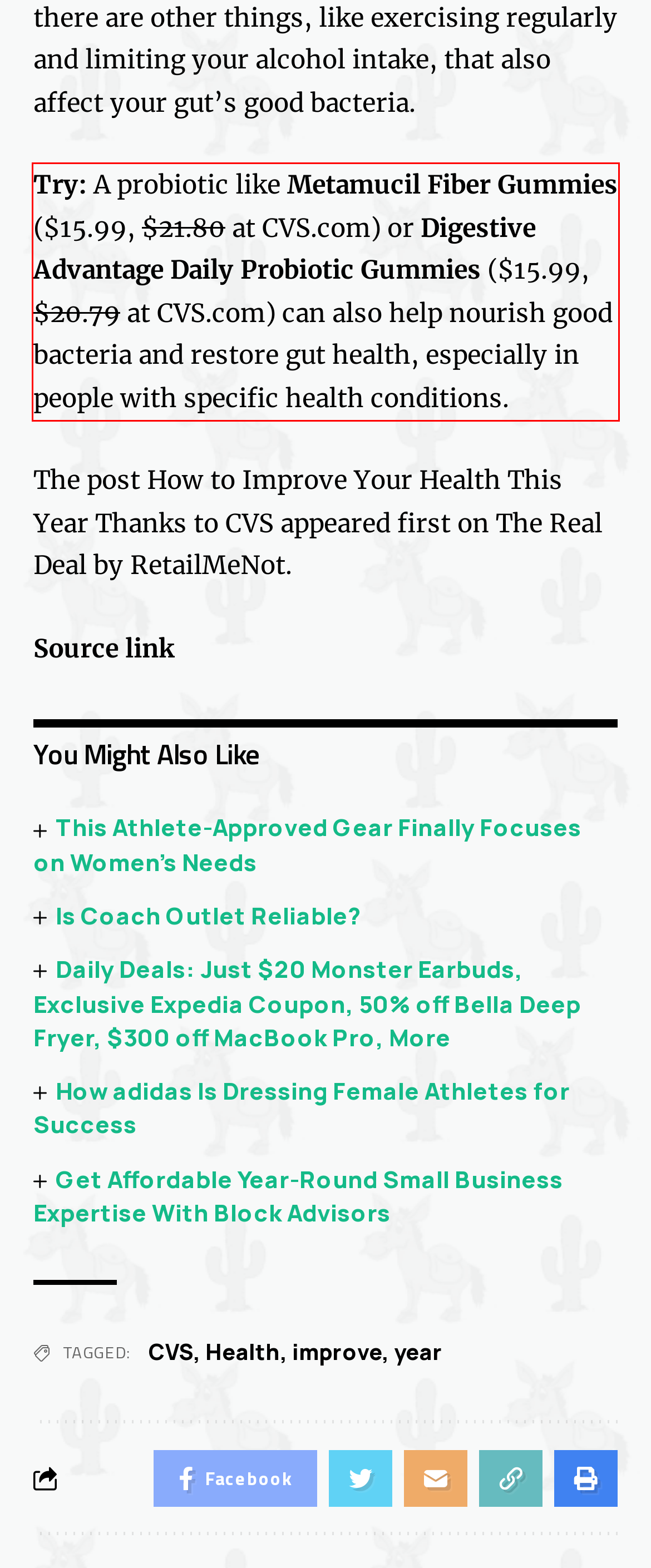Within the screenshot of the webpage, locate the red bounding box and use OCR to identify and provide the text content inside it.

Try: A probiotic like Metamucil Fiber Gummies ($15.99, $21.80 at CVS.com) or Digestive Advantage Daily Probiotic Gummies ($15.99, $20.79 at CVS.com) can also help nourish good bacteria and restore gut health, especially in people with specific health conditions.